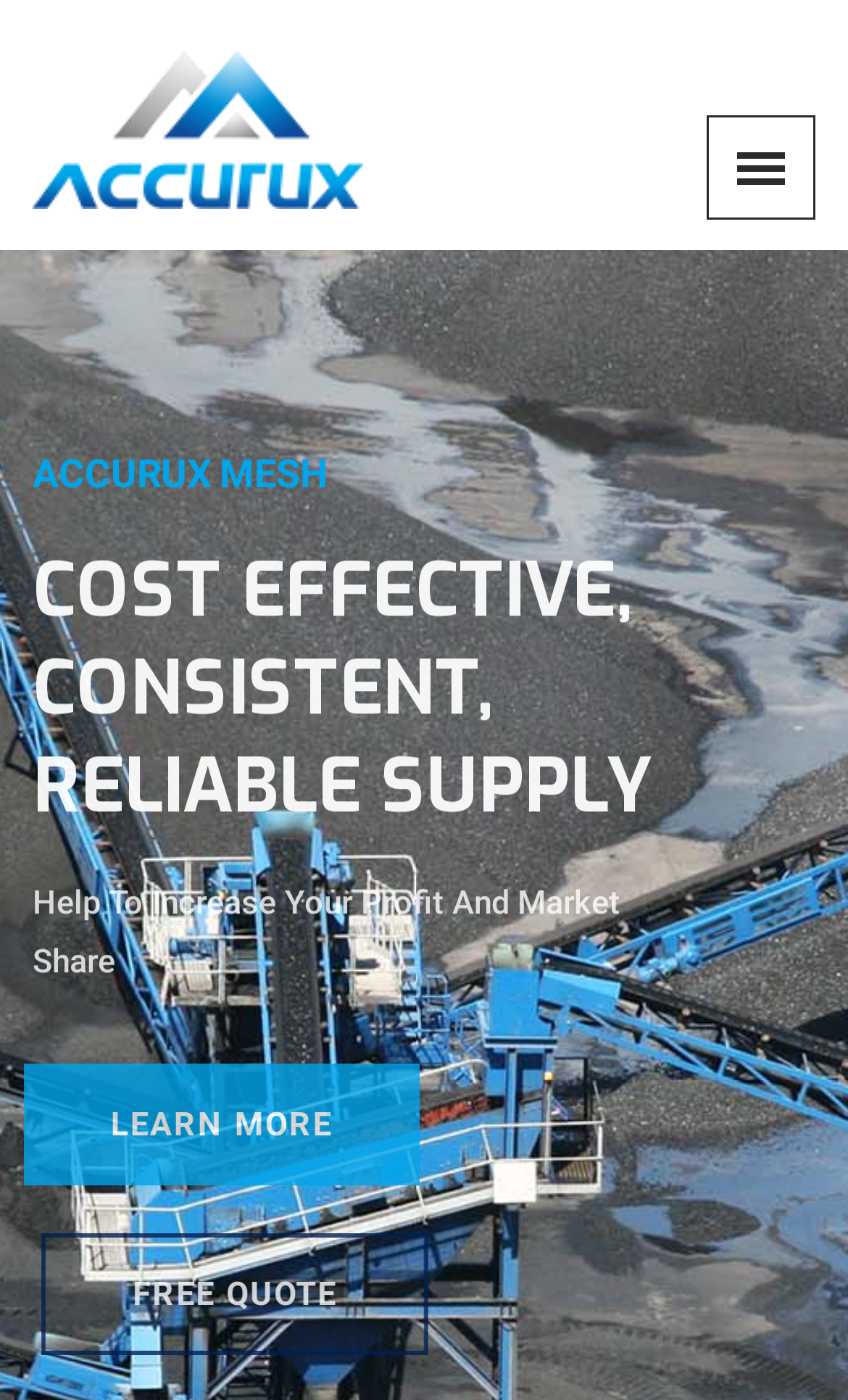Given the content of the image, can you provide a detailed answer to the question?
What is the call-to-action button below the heading?

The call-to-action button below the heading is 'LEARN MORE', which is a link element with bounding box coordinates [0.038, 0.76, 0.505, 0.847], a child element of the link element with text 'ACCURUX MESH'.